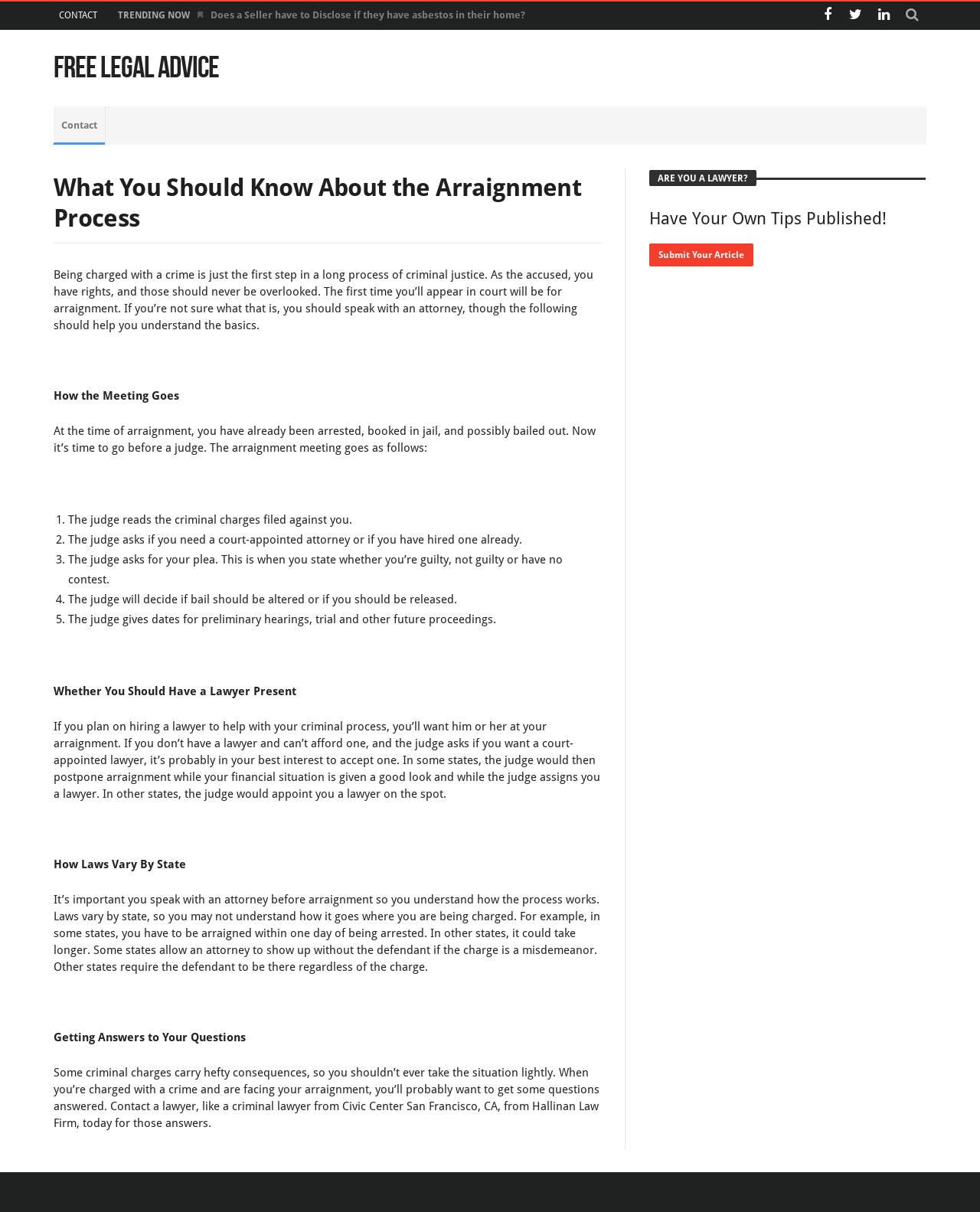Please find the bounding box coordinates in the format (top-left x, top-left y, bottom-right x, bottom-right y) for the given element description. Ensure the coordinates are floating point numbers between 0 and 1. Description: Submit Your Article

[0.662, 0.201, 0.769, 0.22]